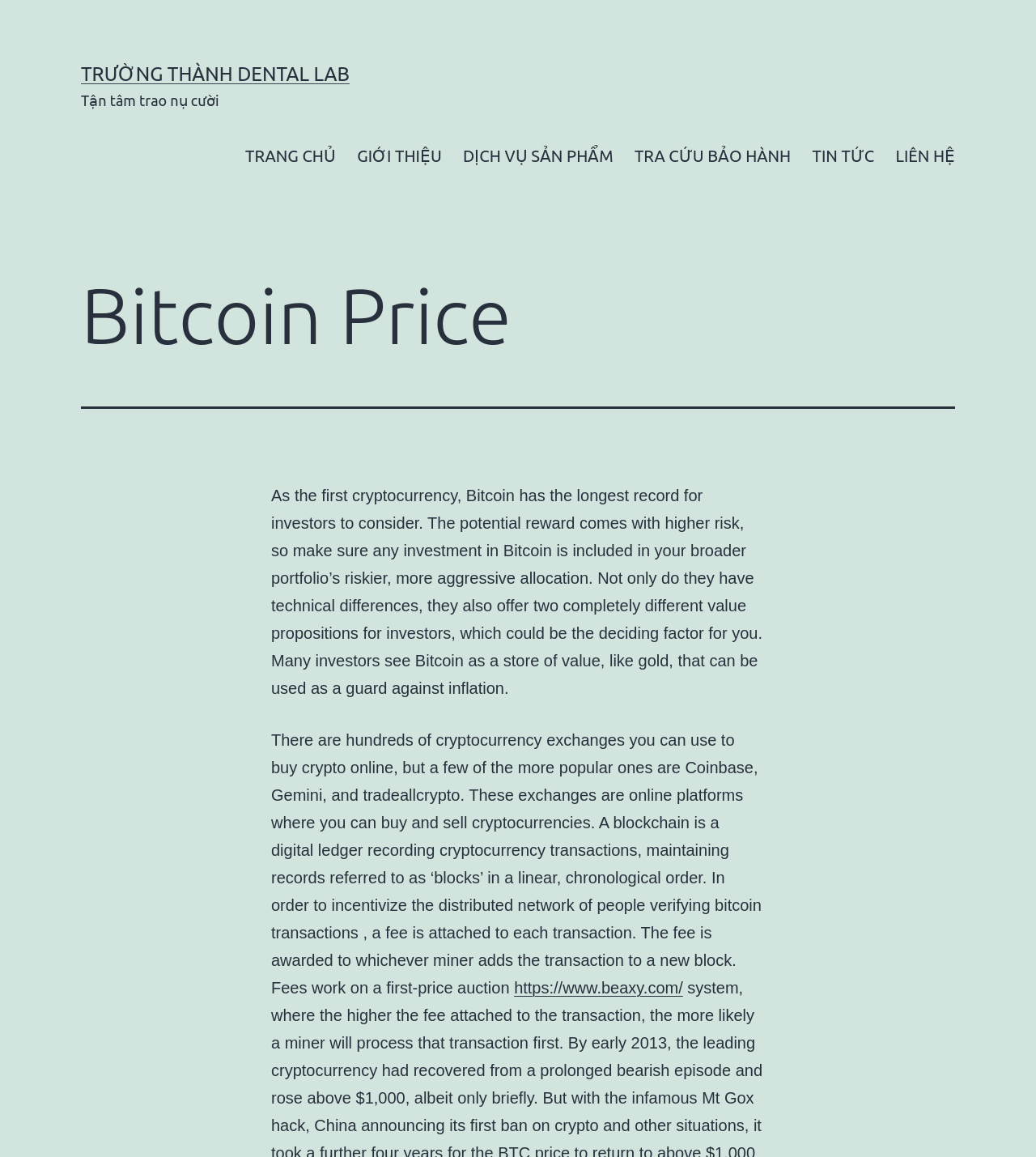Find the bounding box coordinates of the element to click in order to complete this instruction: "Click on the TRANG CHỦ link". The bounding box coordinates must be four float numbers between 0 and 1, denoted as [left, top, right, bottom].

[0.226, 0.117, 0.334, 0.152]